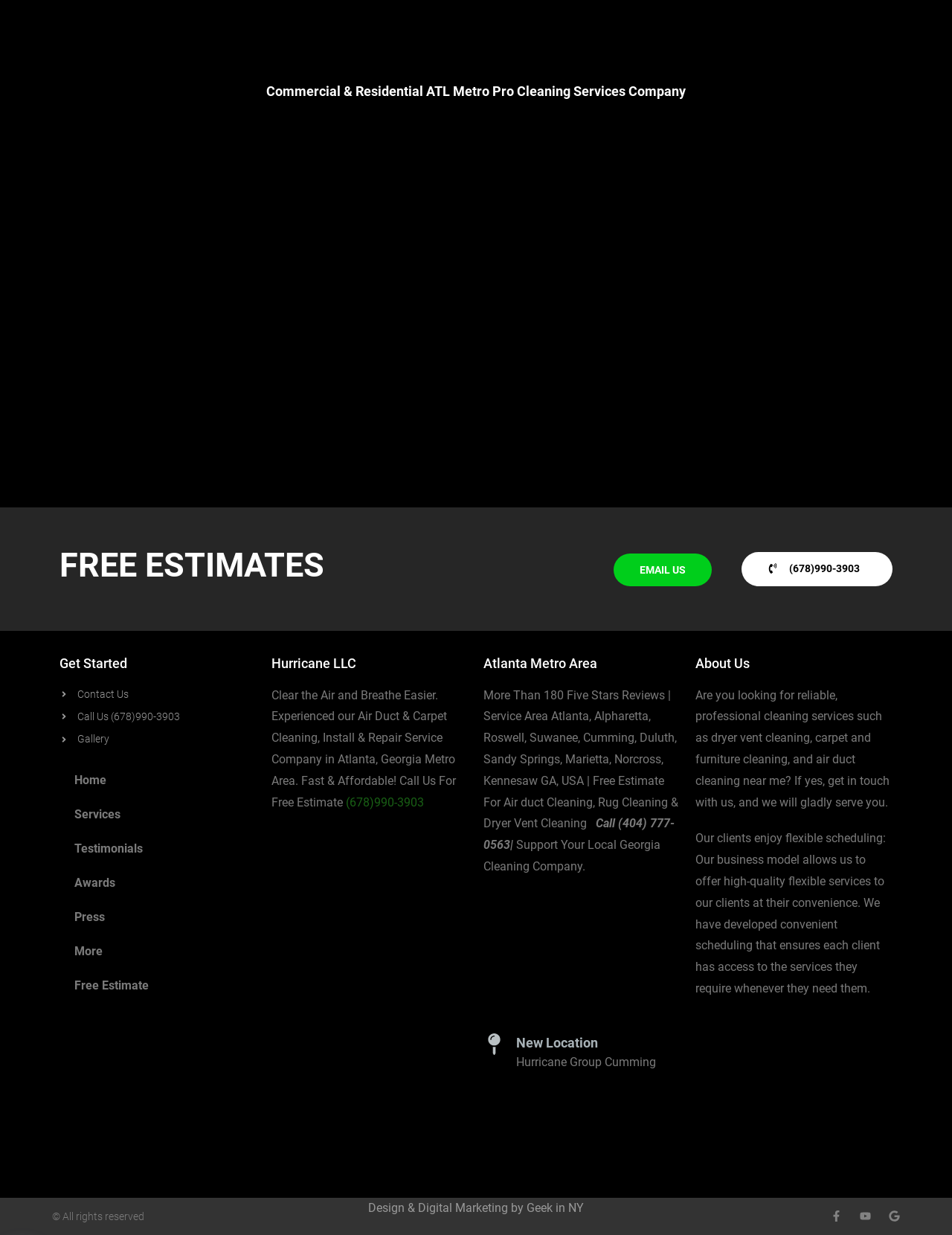What is the location of the new branch?
Respond to the question with a well-detailed and thorough answer.

I found the location of the new branch 'Cumming' in the static text element with bounding box coordinates [0.542, 0.854, 0.689, 0.866], which is part of the 'New Location' section.